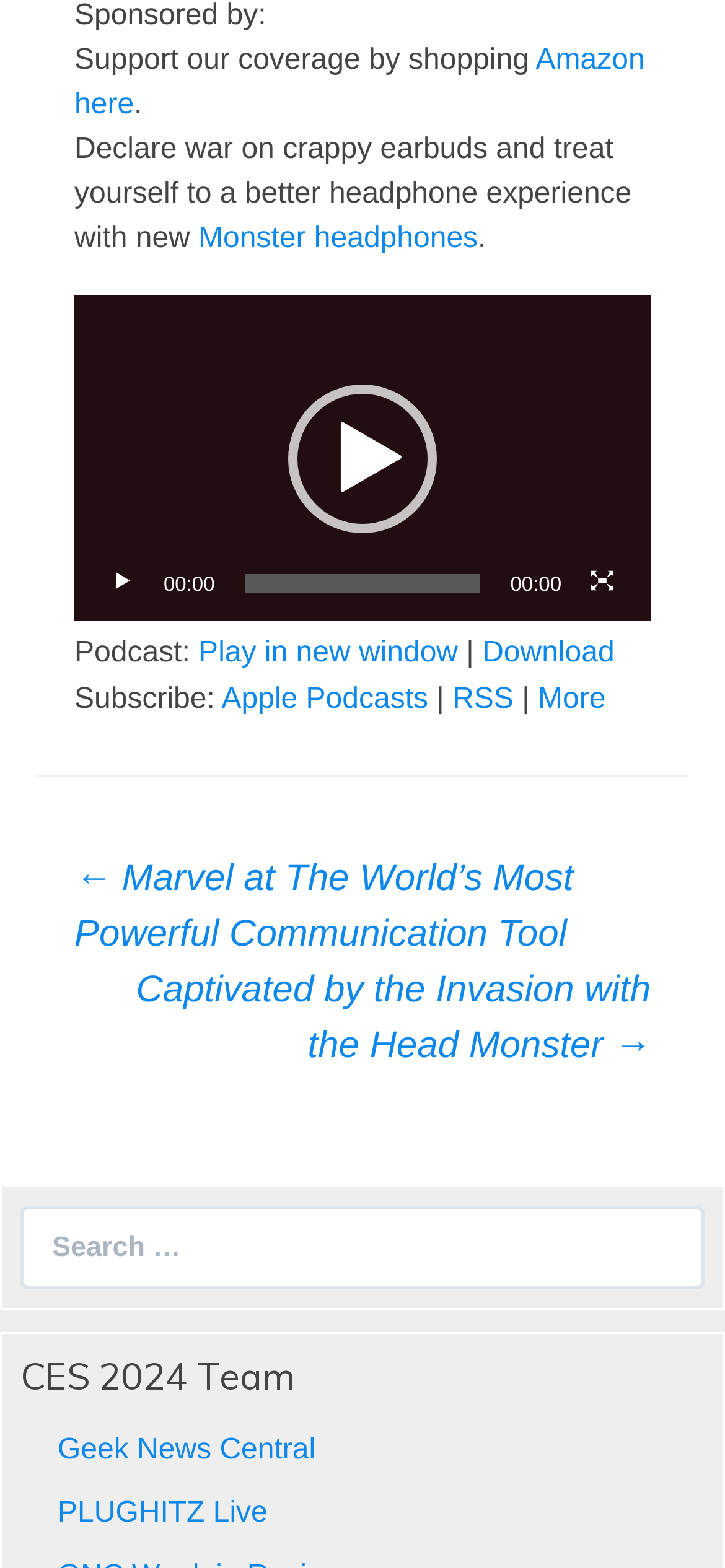Determine the bounding box coordinates for the element that should be clicked to follow this instruction: "Go to Apple Podcasts". The coordinates should be given as four float numbers between 0 and 1, in the format [left, top, right, bottom].

[0.306, 0.436, 0.591, 0.456]